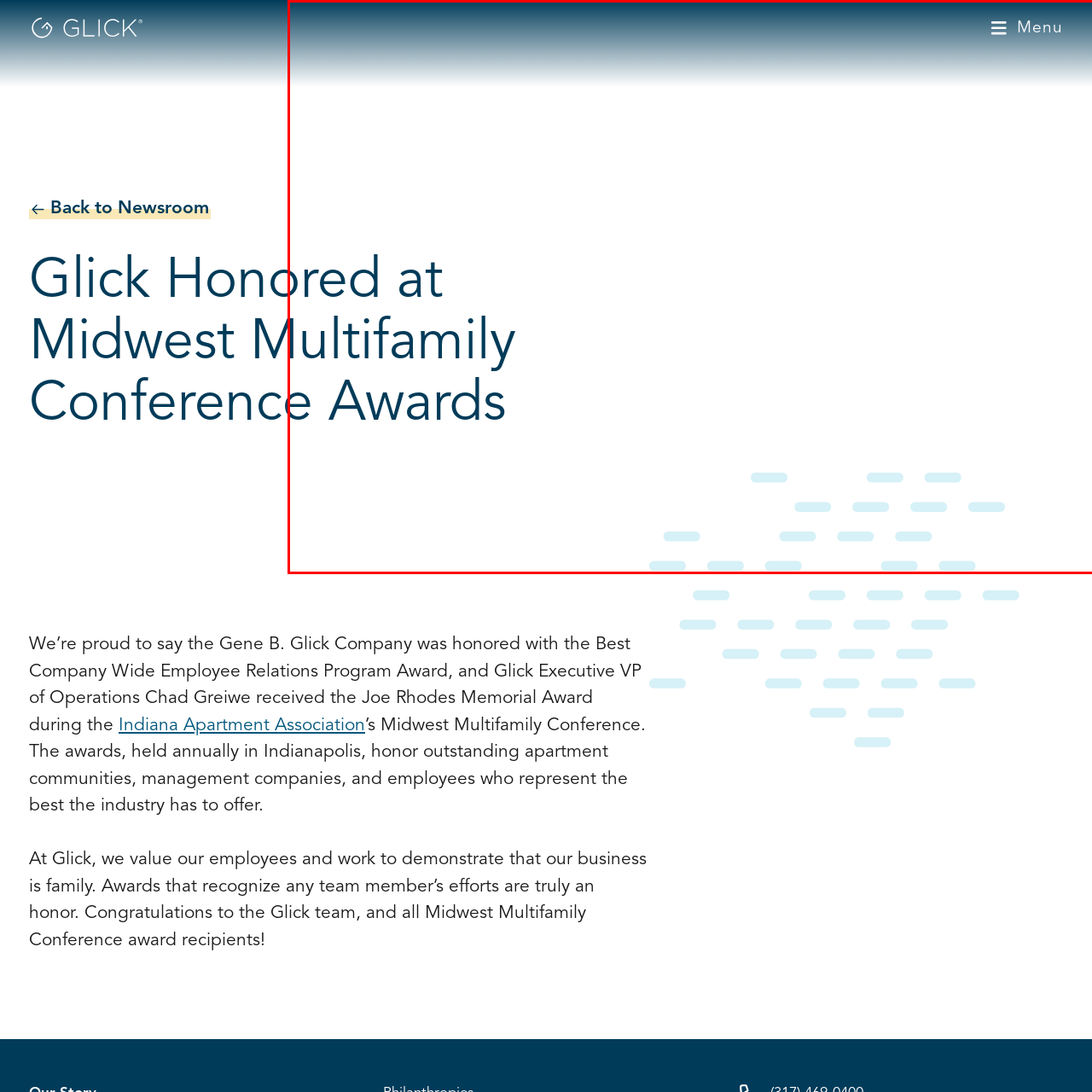Please look at the image highlighted by the red box, What is the Gene B. Glick Company being recognized for?
 Provide your answer using a single word or phrase.

Exceptional employee relations